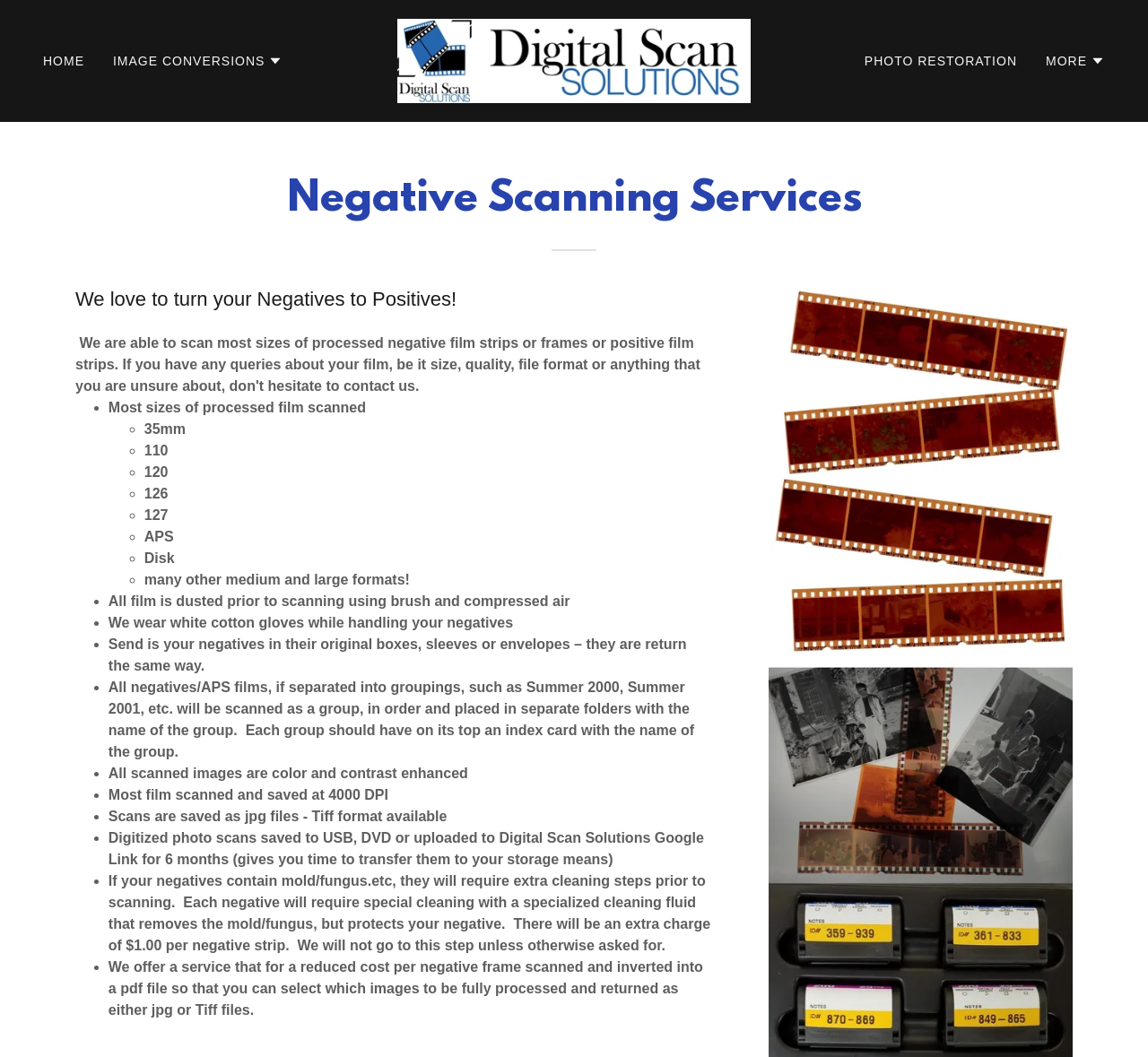Provide an in-depth caption for the webpage.

This webpage is about Negative Scanning Services, specifically Digital Scan Solutions. At the top, there is a main navigation menu with links to "HOME", "IMAGE CONVERSIONS", "Digital Scan Solutions", "PHOTO RESTORATION", and "MORE". Each of these links has a corresponding image icon.

Below the navigation menu, there are two headings: "Negative Scanning Services" and "We love to turn your Negatives to Positives!". The latter heading is followed by a list of bullet points, each describing a service or feature offered by Digital Scan Solutions. These include scanning various sizes of processed film, dusting film prior to scanning, handling negatives with care, and organizing scanned images into separate folders.

The list of bullet points continues, describing additional services such as color and contrast enhancement, scanning at high DPI, saving scans as jpg or Tiff files, and uploading them to a Google Link for storage. There is also a note about extra cleaning steps required for negatives with mold or fungus, which incurs an additional charge.

Overall, the webpage appears to be a service page for Digital Scan Solutions, outlining the various services and features they offer for negative scanning and image conversion.